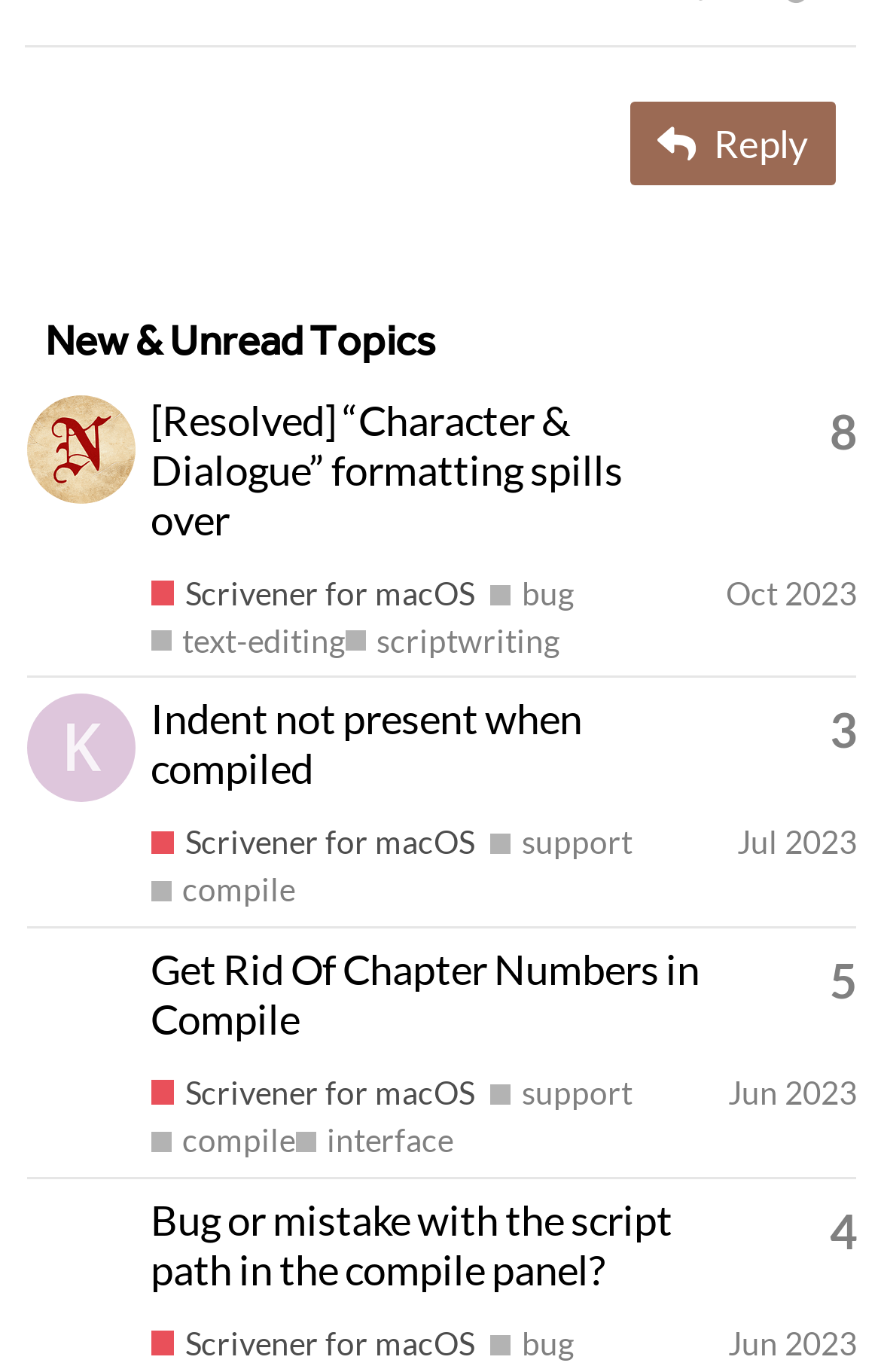Look at the image and answer the question in detail:
Who is the latest poster of the topic 'Get Rid Of Chapter Numbers in Compile'?

I found the topic 'Get Rid Of Chapter Numbers in Compile' by looking at the gridcell element with the heading 'Get Rid Of Chapter Numbers in Compile'. The link element next to it says 'AmberV's profile, latest poster', so the latest poster is AmberV.